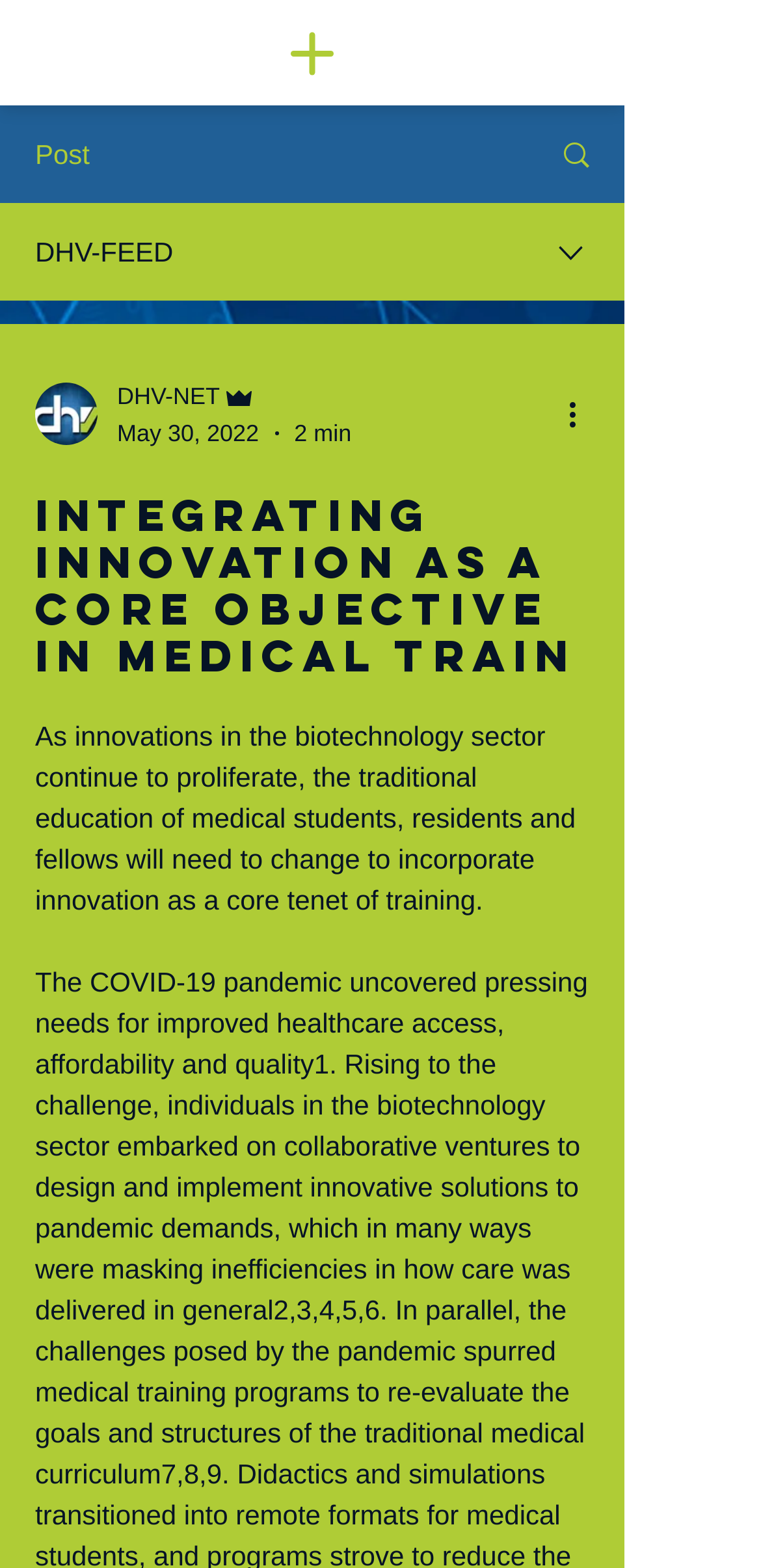Return the bounding box coordinates of the UI element that corresponds to this description: "aria-label="Open navigation menu"". The coordinates must be given as four float numbers in the range of 0 and 1, [left, top, right, bottom].

[0.0, 0.0, 0.821, 0.067]